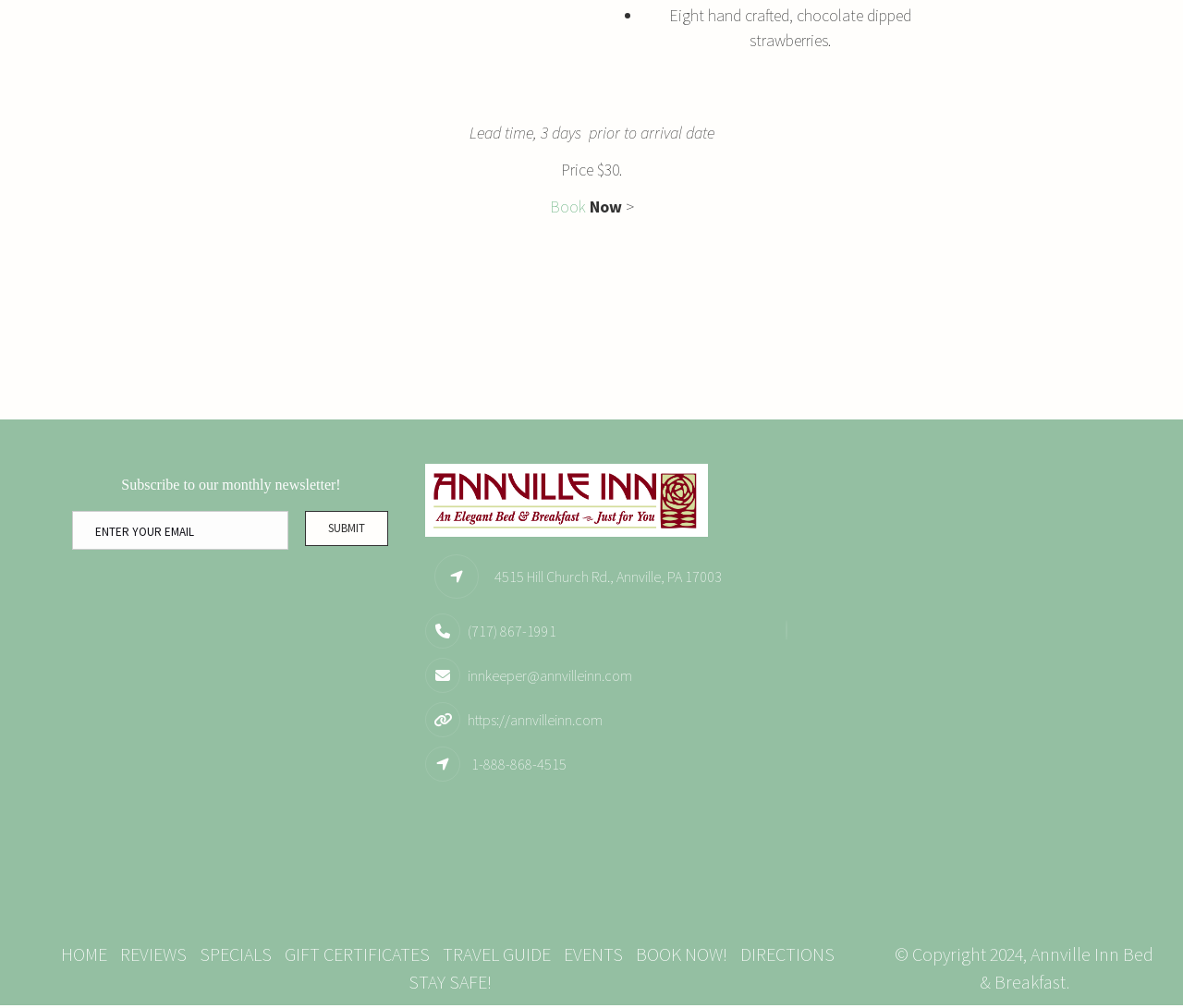Please indicate the bounding box coordinates for the clickable area to complete the following task: "Subscribe to the newsletter". The coordinates should be specified as four float numbers between 0 and 1, i.e., [left, top, right, bottom].

[0.061, 0.51, 0.244, 0.548]